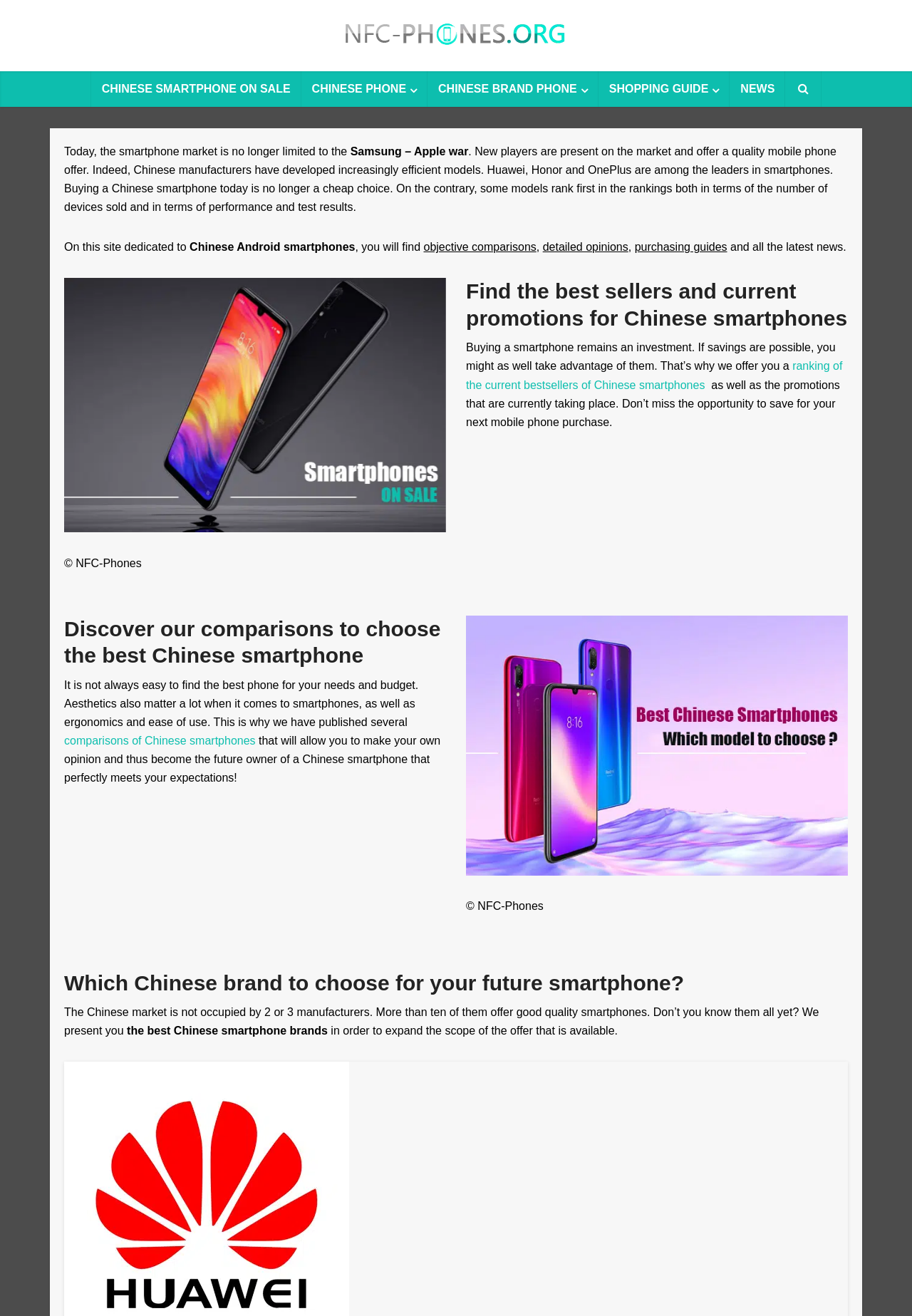What is the purpose of the website?
Deliver a detailed and extensive answer to the question.

The website aims to provide information and guides to users who are interested in Chinese smartphones. It offers objective comparisons, detailed opinions, purchasing guides, and the latest news, suggesting that its purpose is to assist users in making informed decisions when buying Chinese smartphones.